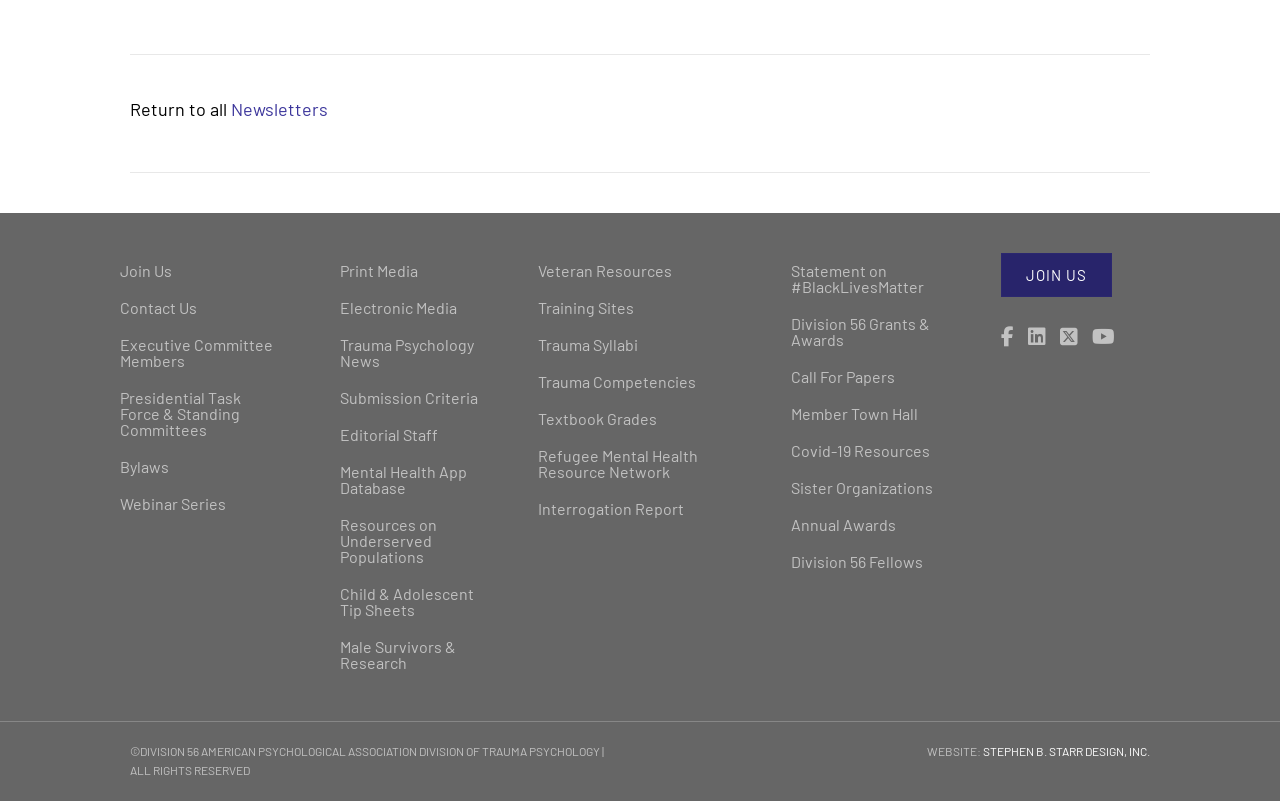For the following element description, predict the bounding box coordinates in the format (top-left x, top-left y, bottom-right x, bottom-right y). All values should be floating point numbers between 0 and 1. Description: Male Survivors & Research

[0.258, 0.786, 0.381, 0.851]